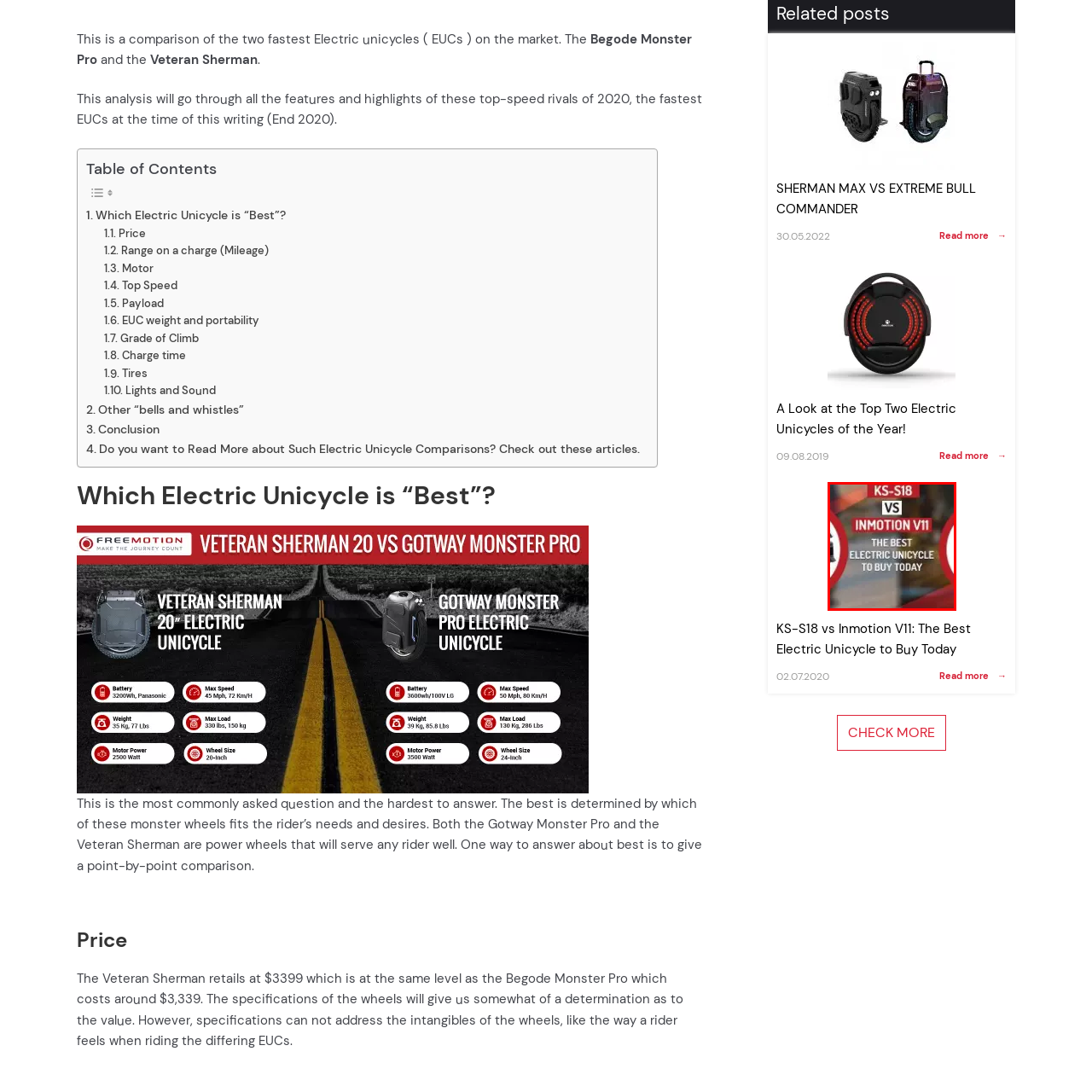How many electric unicycle models are compared?
Pay attention to the segment of the image within the red bounding box and offer a detailed answer to the question.

The image highlights the title 'KS-S18 VS INMOTION V11' which indicates that two electric unicycle models, the KS-S18 and the Inmotion V11, are being compared.